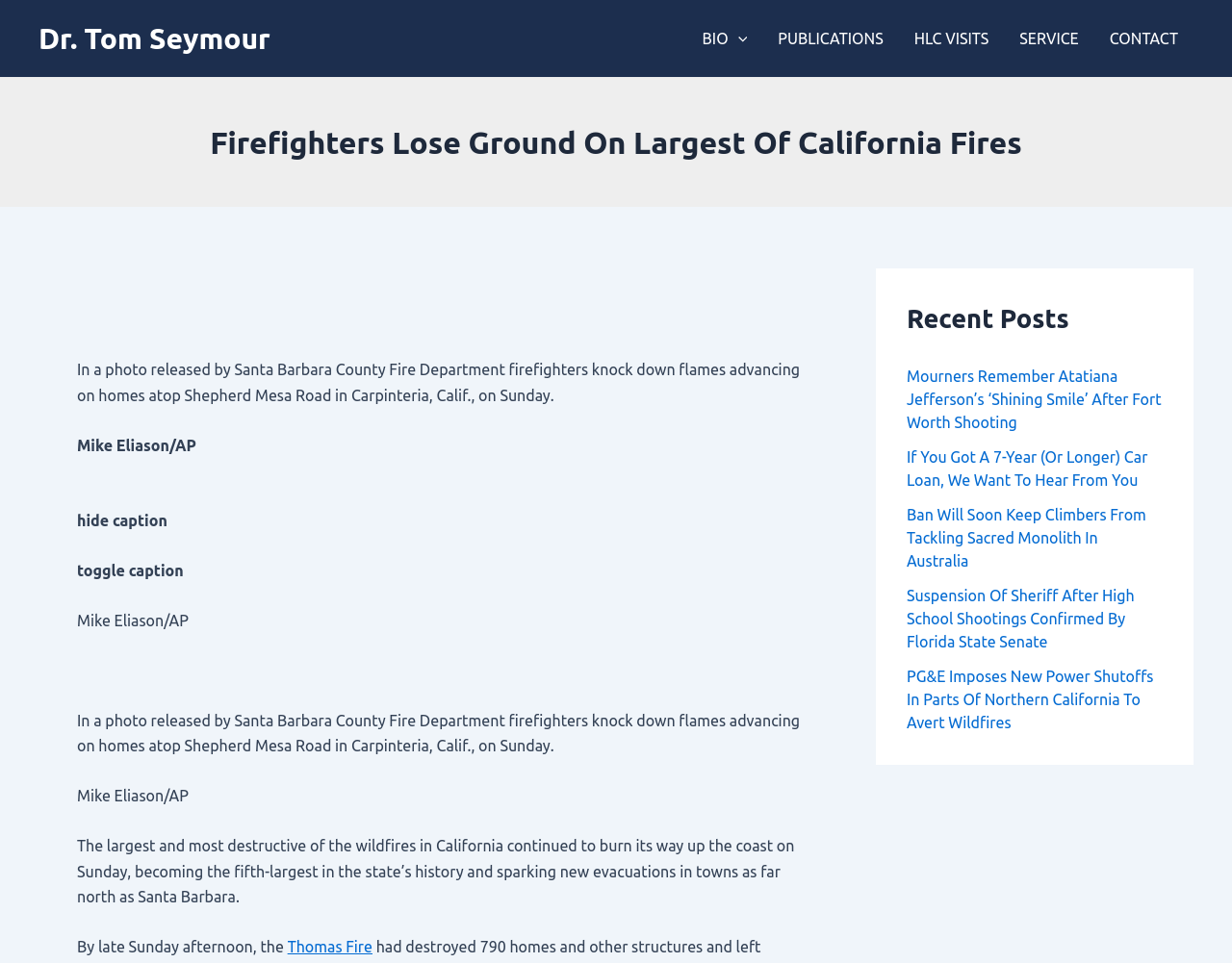Is the article about a recent event?
From the image, provide a succinct answer in one word or a short phrase.

Yes